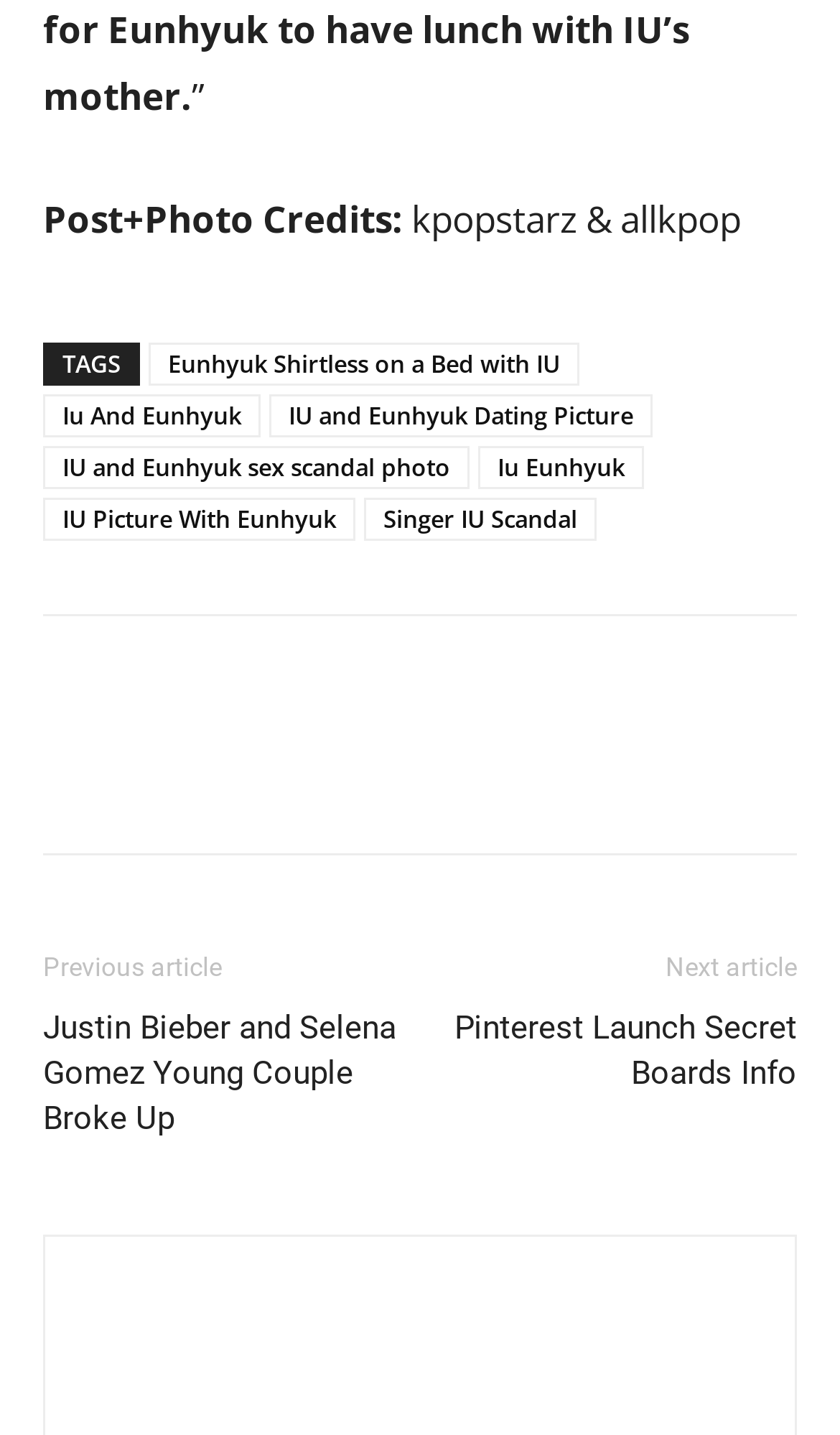What is the URL of the article about Justin Bieber and Selena Gomez?
Look at the image and respond with a one-word or short-phrase answer.

Not provided